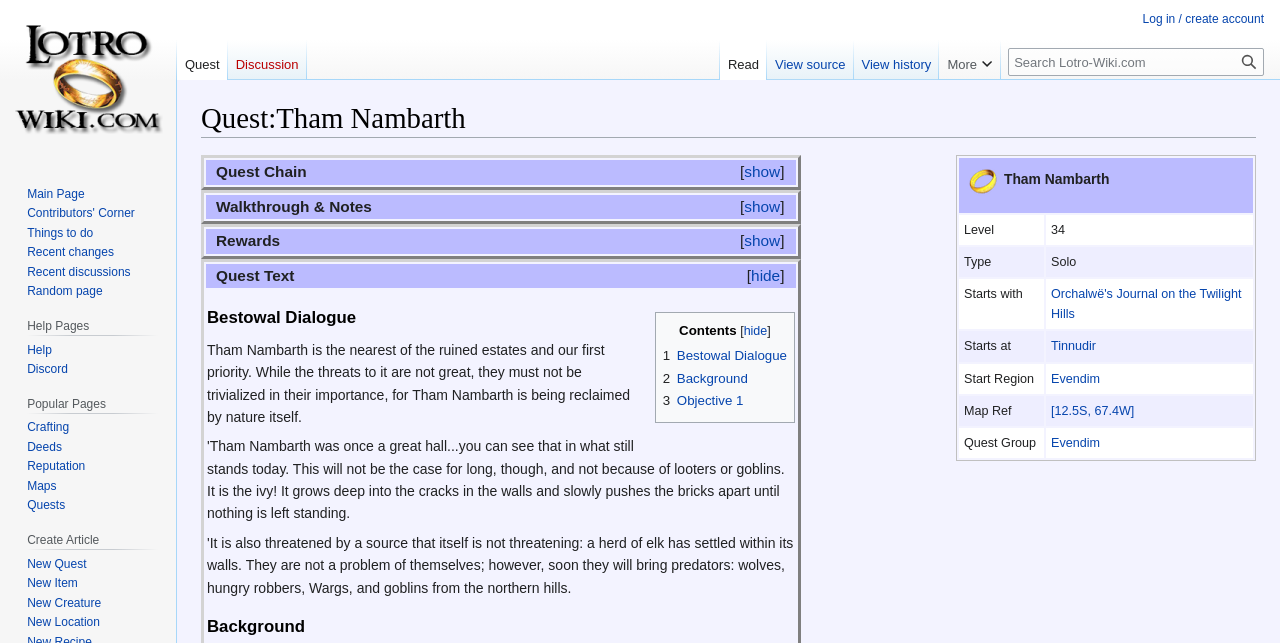What is the level of the quest Tham Nambarth?
Answer with a single word or short phrase according to what you see in the image.

34